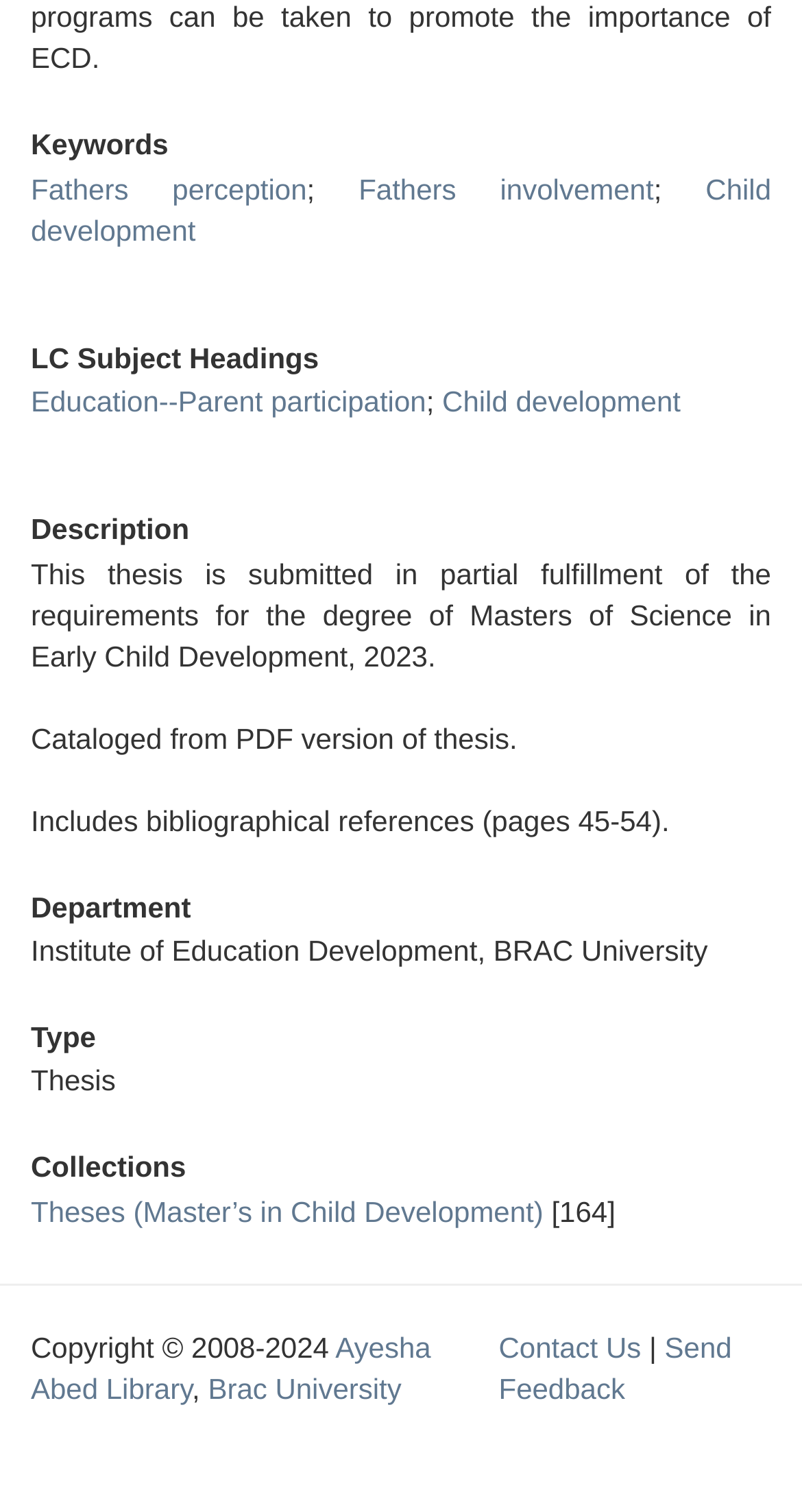What is the name of the university? Analyze the screenshot and reply with just one word or a short phrase.

BRAC University